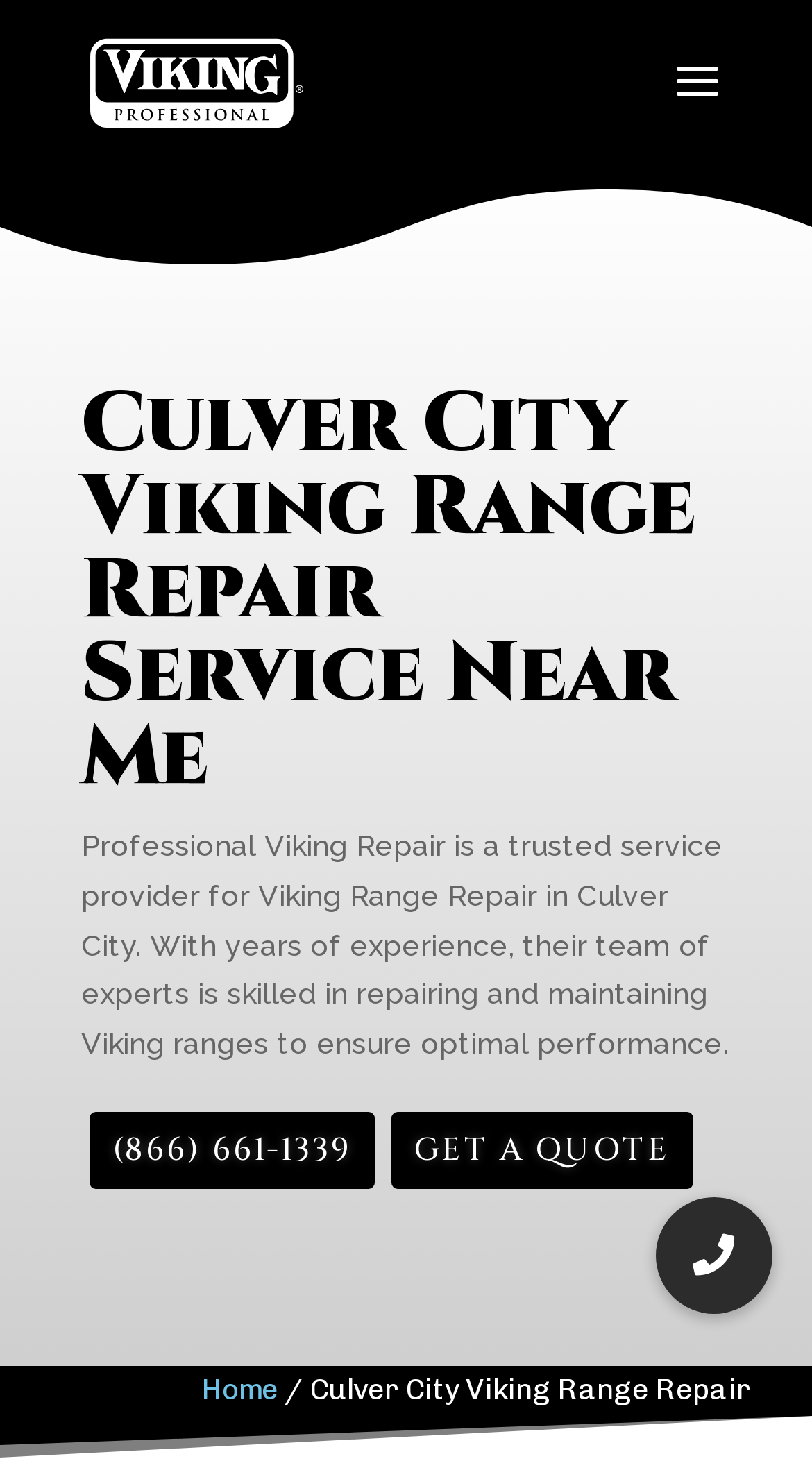What is the name of the company providing Viking Range repair services?
Please provide a comprehensive answer based on the contents of the image.

The answer can be found by looking at the link element with the text 'Professional Viking Repair' which is located at the top of the webpage, indicating that it is the company providing the services.